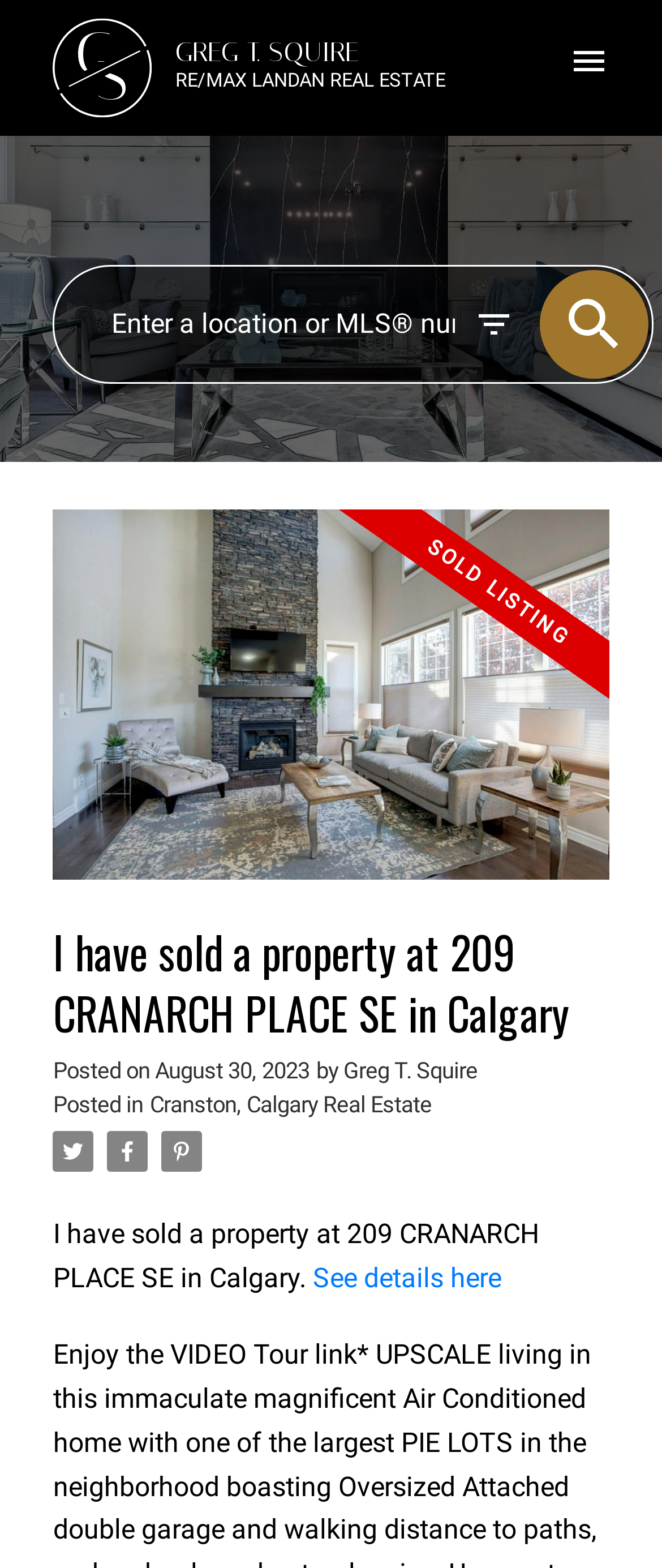Based on the image, provide a detailed and complete answer to the question: 
What is the location of the sold property?

The location of the sold property can be found in the heading 'I have sold a property at 209 CRANARCH PLACE SE in Calgary'. This heading is located in the middle of the webpage and provides information about the sold property.